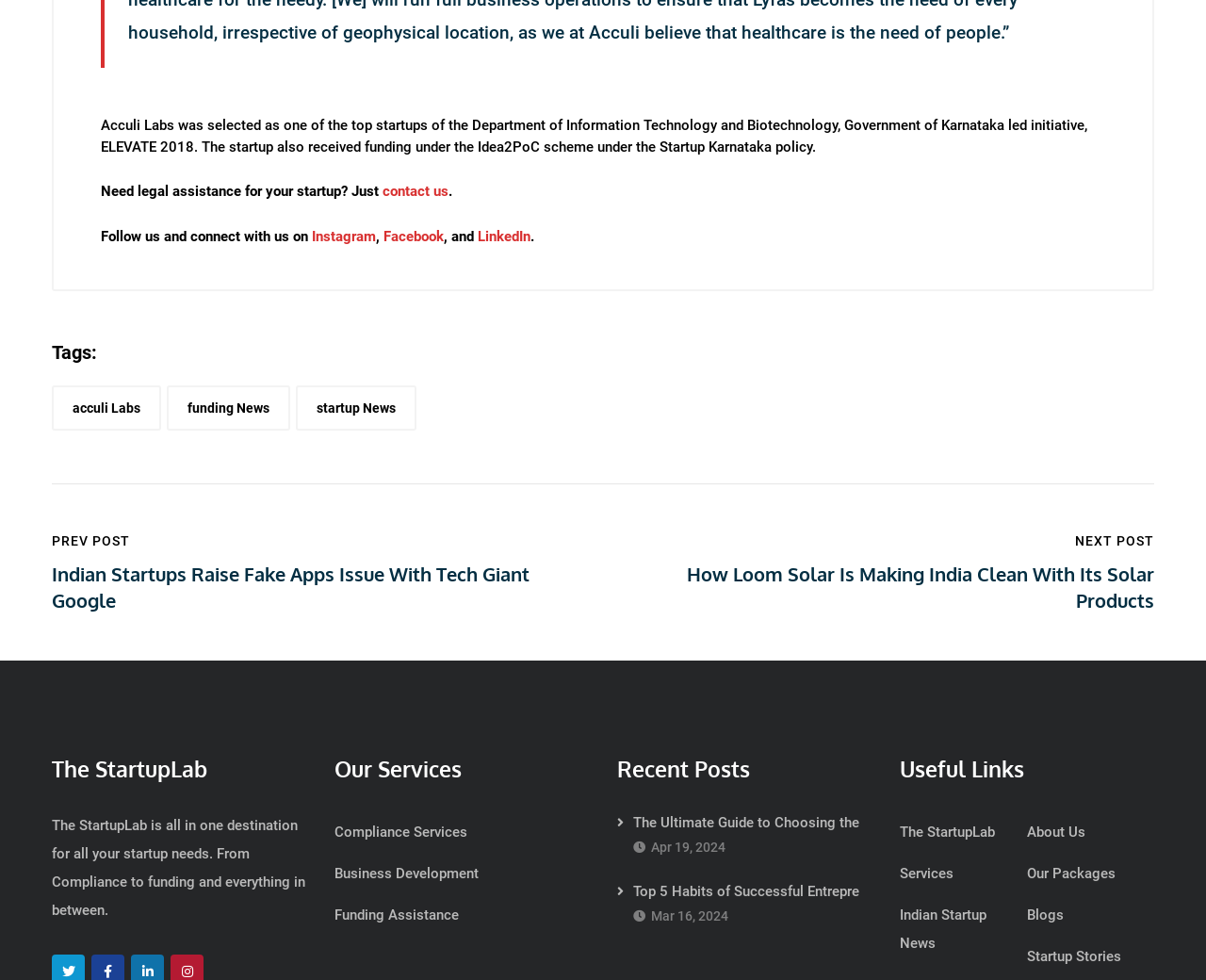Given the element description, predict the bounding box coordinates in the format (top-left x, top-left y, bottom-right x, bottom-right y), using floating point numbers between 0 and 1: import 'components/icon'; 0 Cart

None